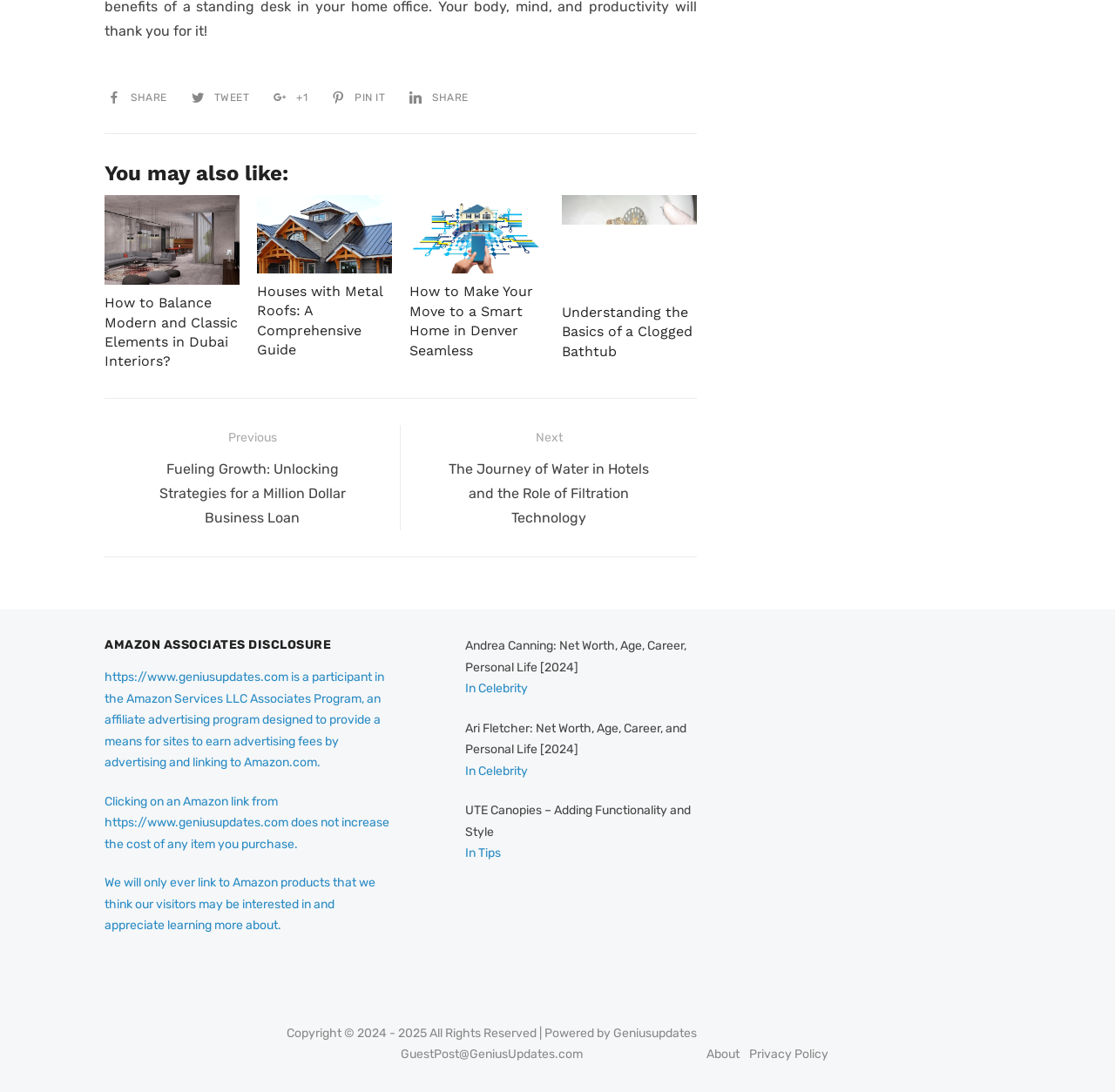Using details from the image, please answer the following question comprehensively:
What is the purpose of the links at the bottom of the page?

The links at the bottom of the page, such as 'About', 'Privacy Policy', and others, are part of the footer section and provide additional information or navigation options for the user.